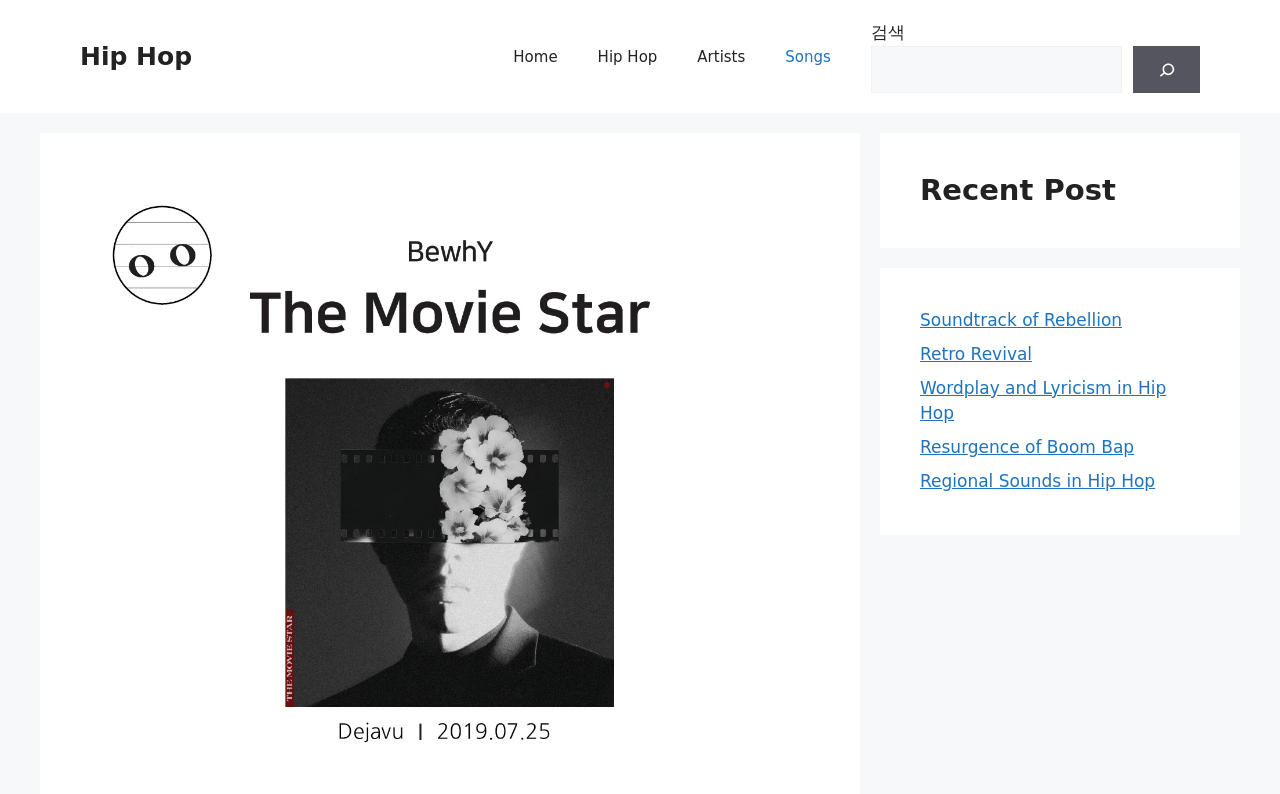What is the main heading displayed on the webpage? Please provide the text.

비와이 BewhY – [The Movie Star]